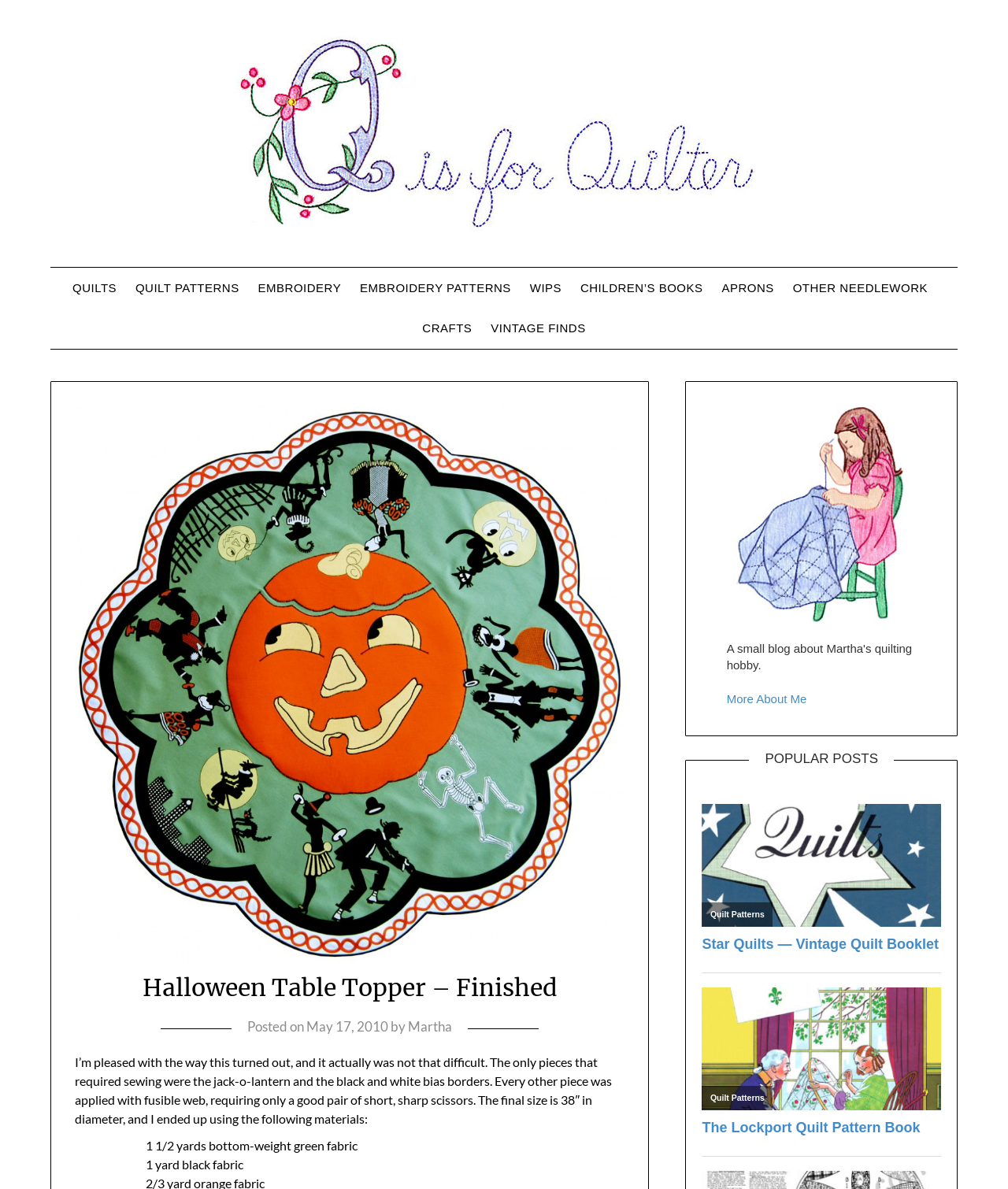Determine the bounding box coordinates for the area that needs to be clicked to fulfill this task: "Click on the 'QUILTS' link". The coordinates must be given as four float numbers between 0 and 1, i.e., [left, top, right, bottom].

[0.072, 0.225, 0.123, 0.259]